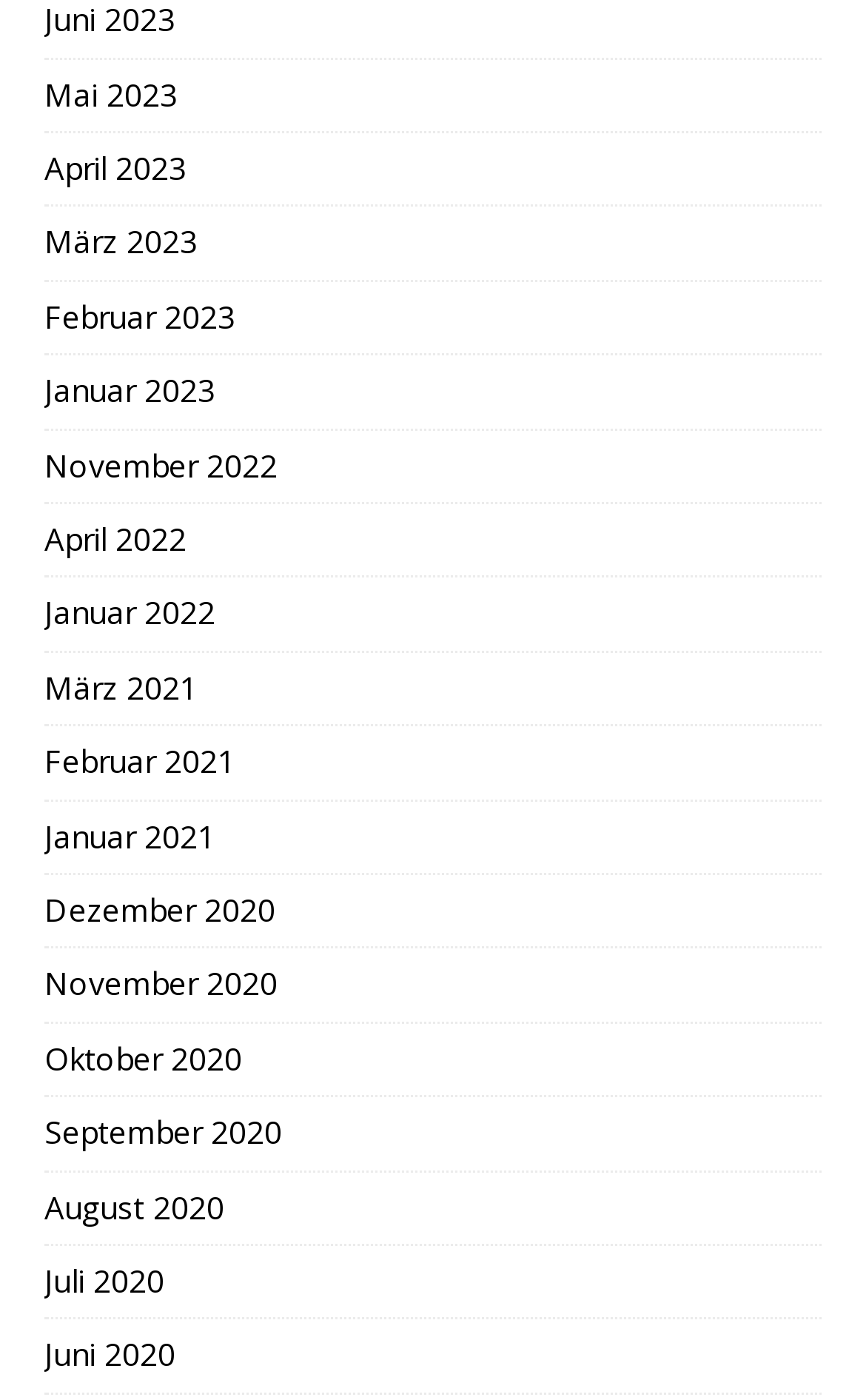Predict the bounding box coordinates of the UI element that matches this description: "Februar 2021". The coordinates should be in the format [left, top, right, bottom] with each value between 0 and 1.

[0.051, 0.519, 0.949, 0.57]